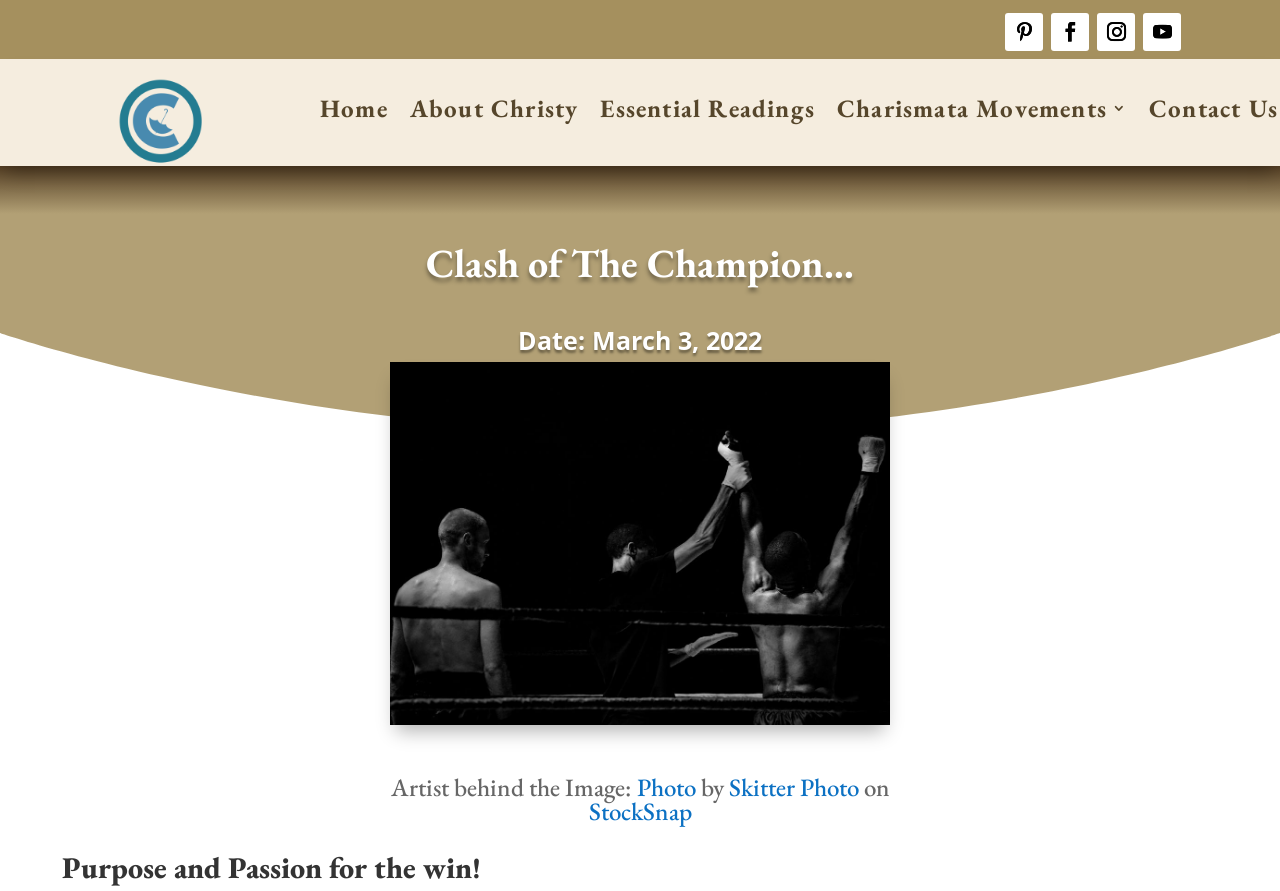What is the title or heading displayed on the webpage?

Clash of The Champion…